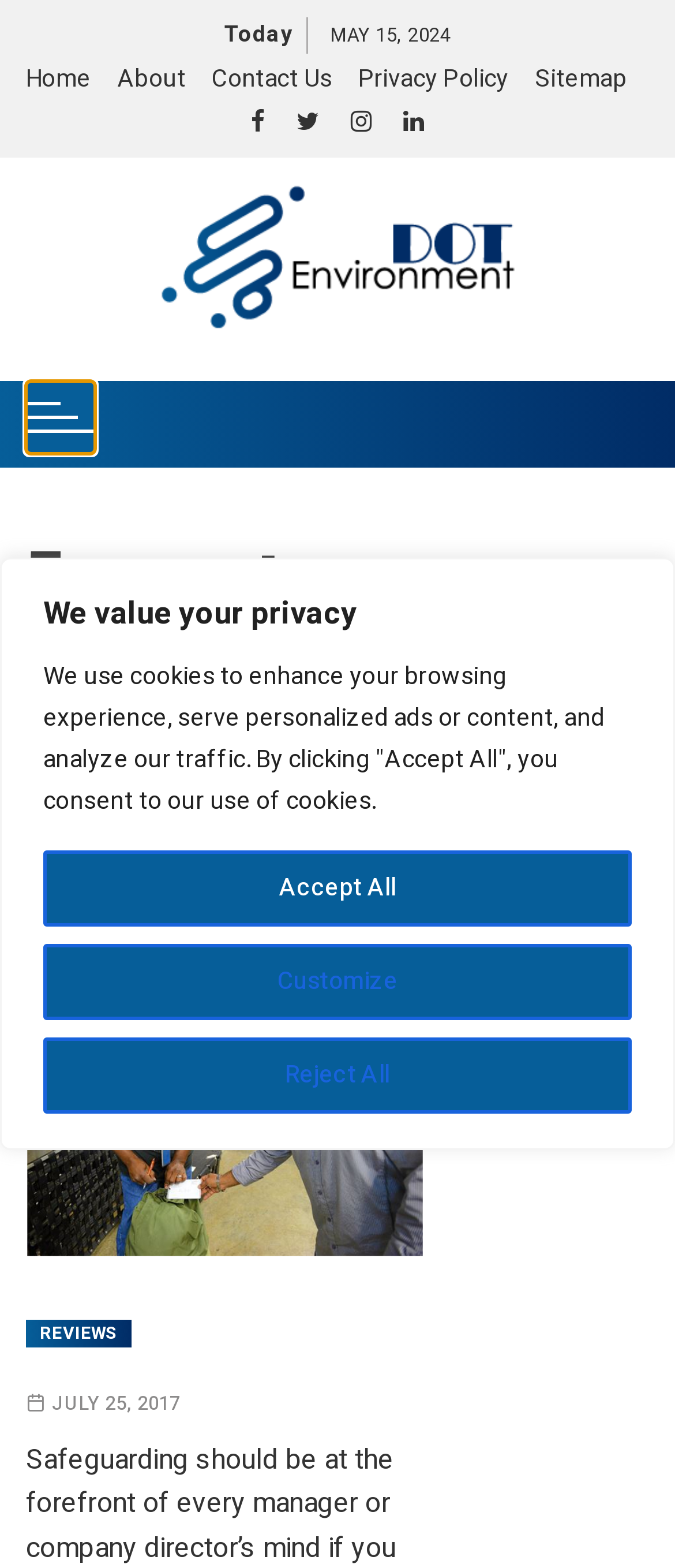Locate the UI element described by Reject All in the provided webpage screenshot. Return the bounding box coordinates in the format (top-left x, top-left y, bottom-right x, bottom-right y), ensuring all values are between 0 and 1.

[0.064, 0.662, 0.936, 0.71]